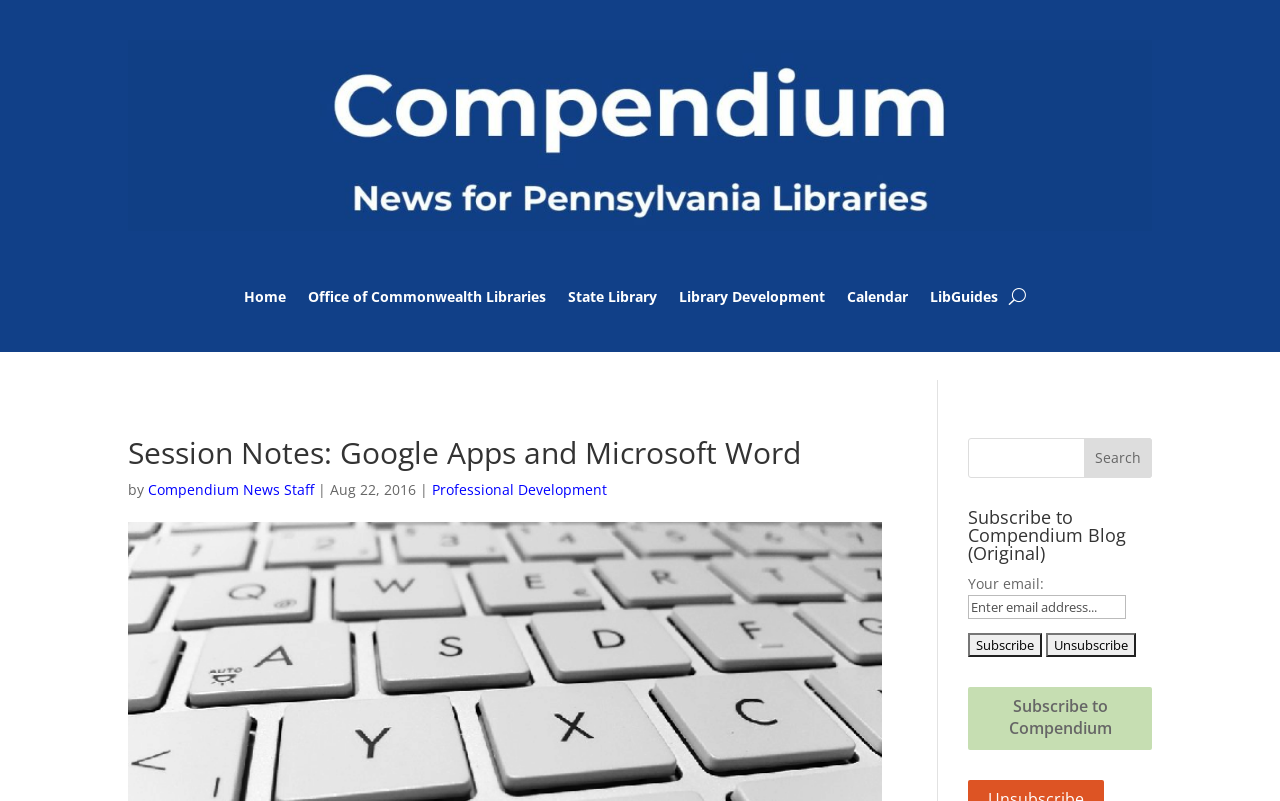Find the bounding box coordinates of the clickable area required to complete the following action: "Click the Professional Development link".

[0.338, 0.599, 0.474, 0.622]